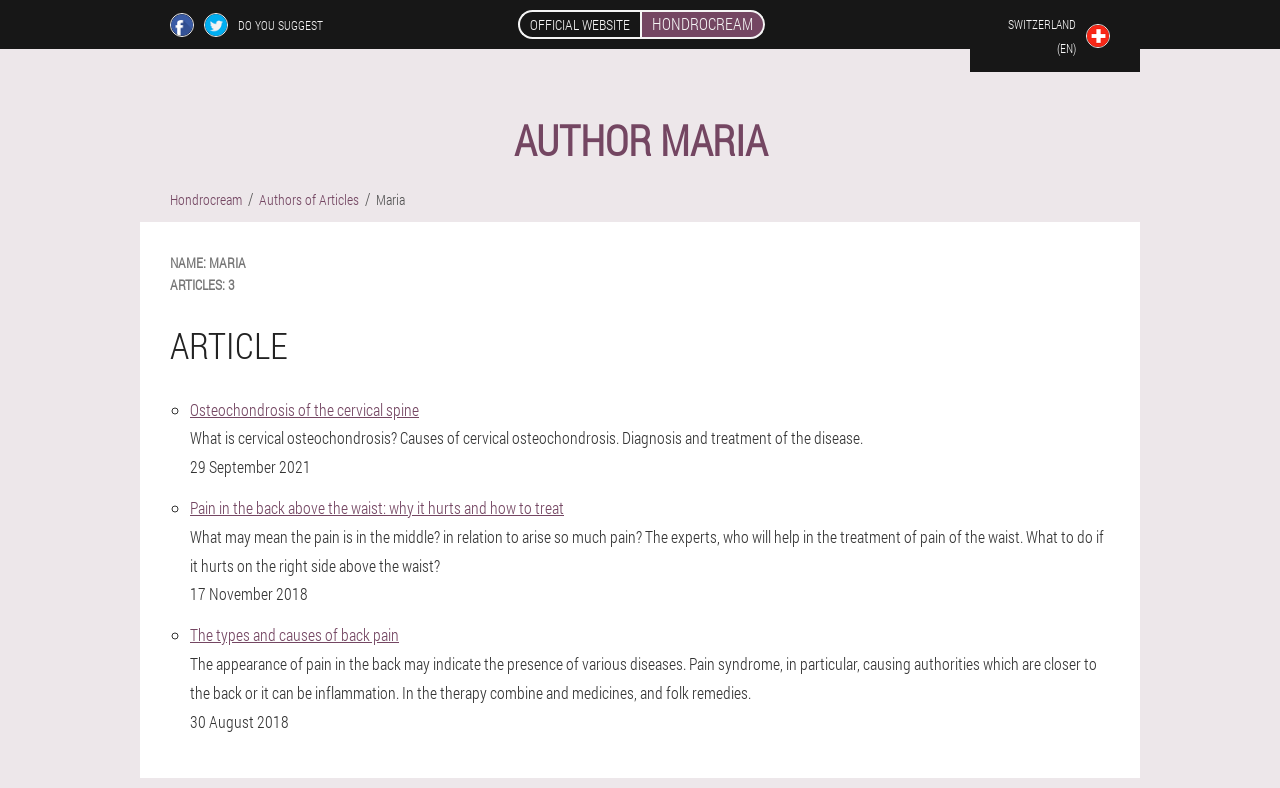What is the author's name?
Refer to the image and give a detailed answer to the question.

The author's name is mentioned in the description list term 'NAME:' which is followed by the static text 'MARIA'.